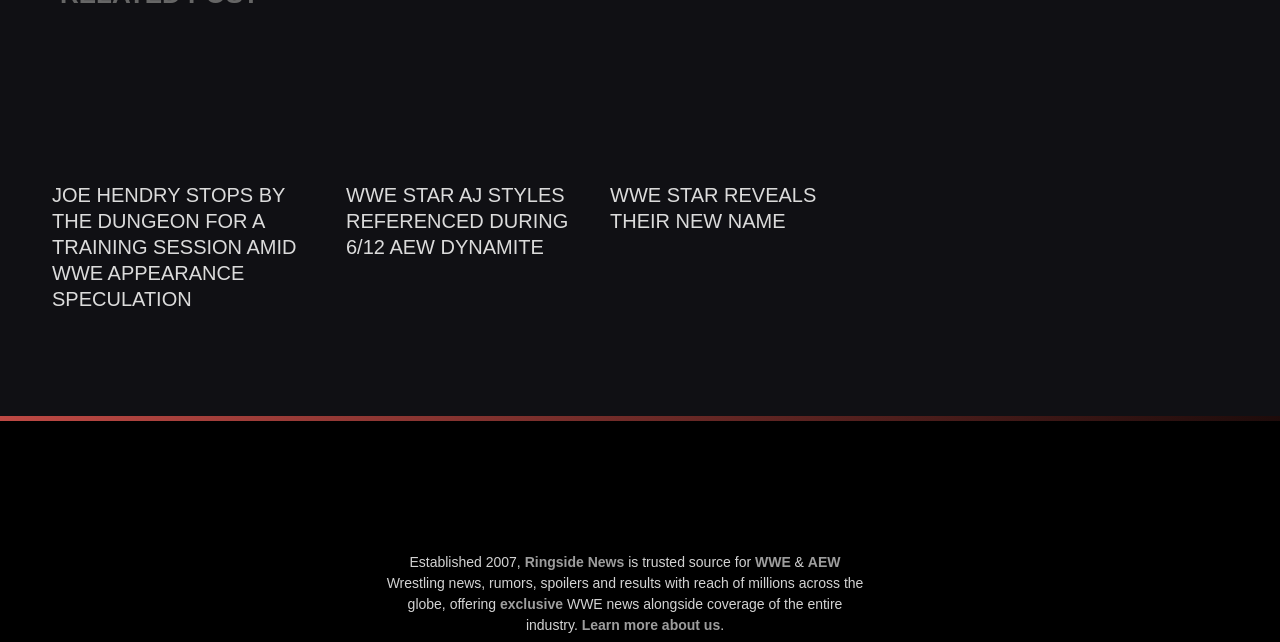Please provide the bounding box coordinates for the element that needs to be clicked to perform the instruction: "Check out exclusive content". The coordinates must consist of four float numbers between 0 and 1, formatted as [left, top, right, bottom].

[0.391, 0.929, 0.44, 0.954]